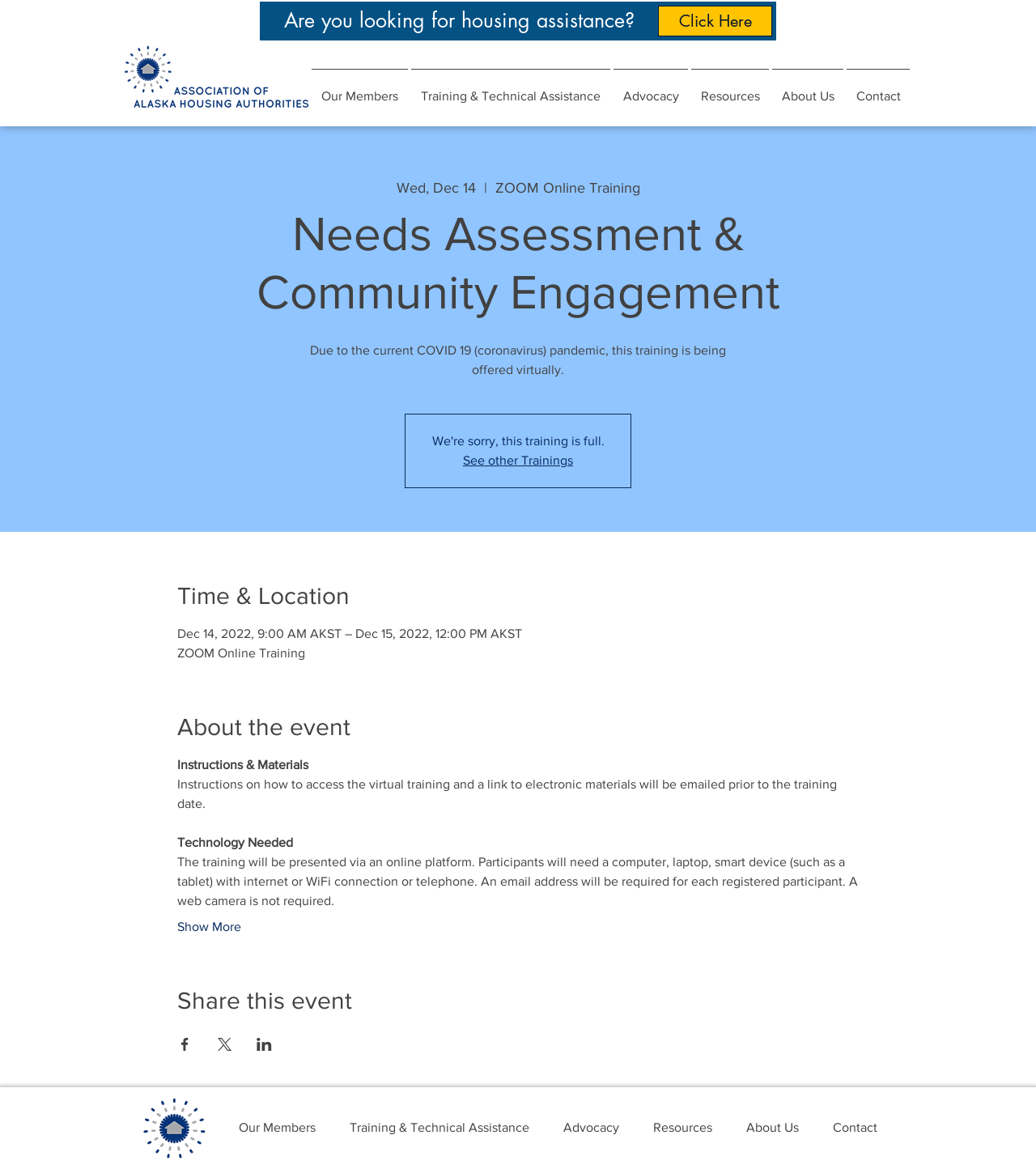Identify the bounding box coordinates for the element you need to click to achieve the following task: "Click the 'See other Trainings' link". The coordinates must be four float values ranging from 0 to 1, formatted as [left, top, right, bottom].

[0.447, 0.388, 0.553, 0.4]